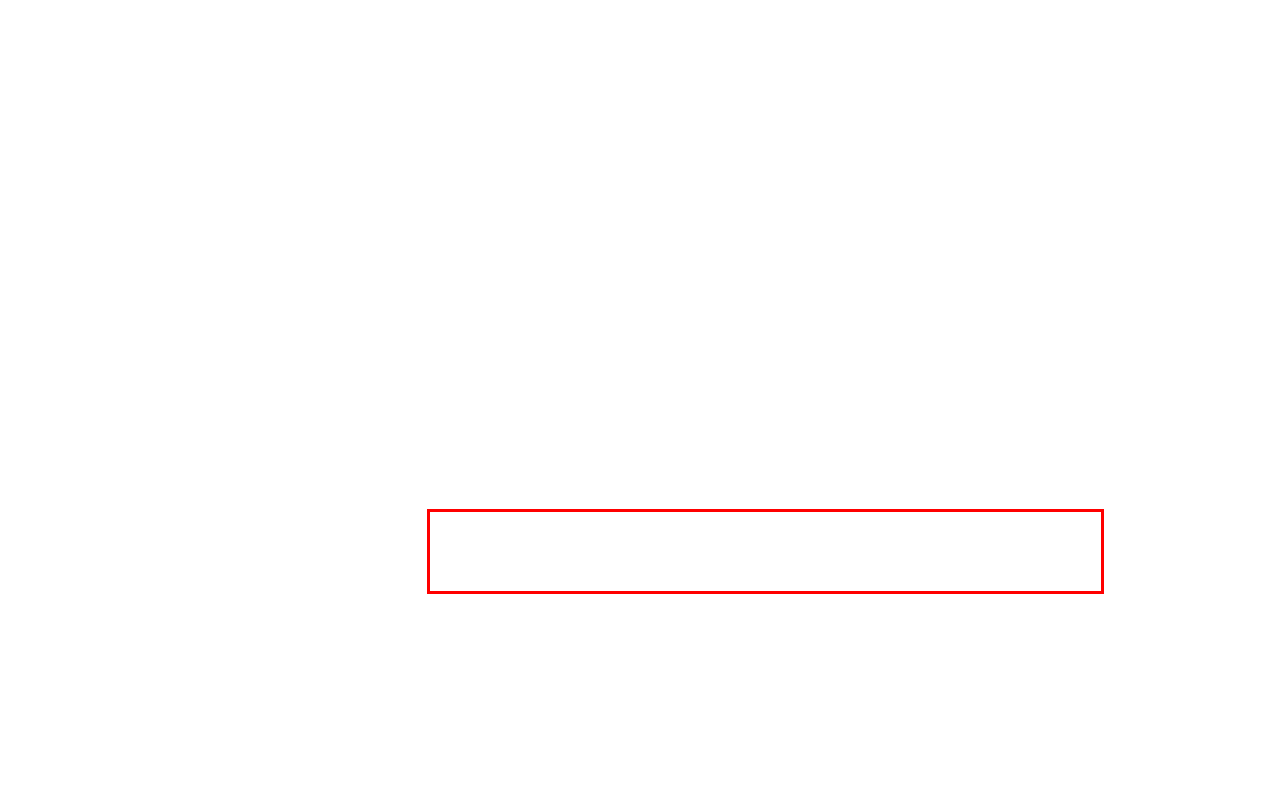Please identify and extract the text content from the UI element encased in a red bounding box on the provided webpage screenshot.

3, good thermal insulation effect: rock wool board thermal conductivity is less than 0.039W /m.K; Thermal conductivity of rock wool belt is less than 0.044; Low thermal conductivity ensures good energy saving performance.